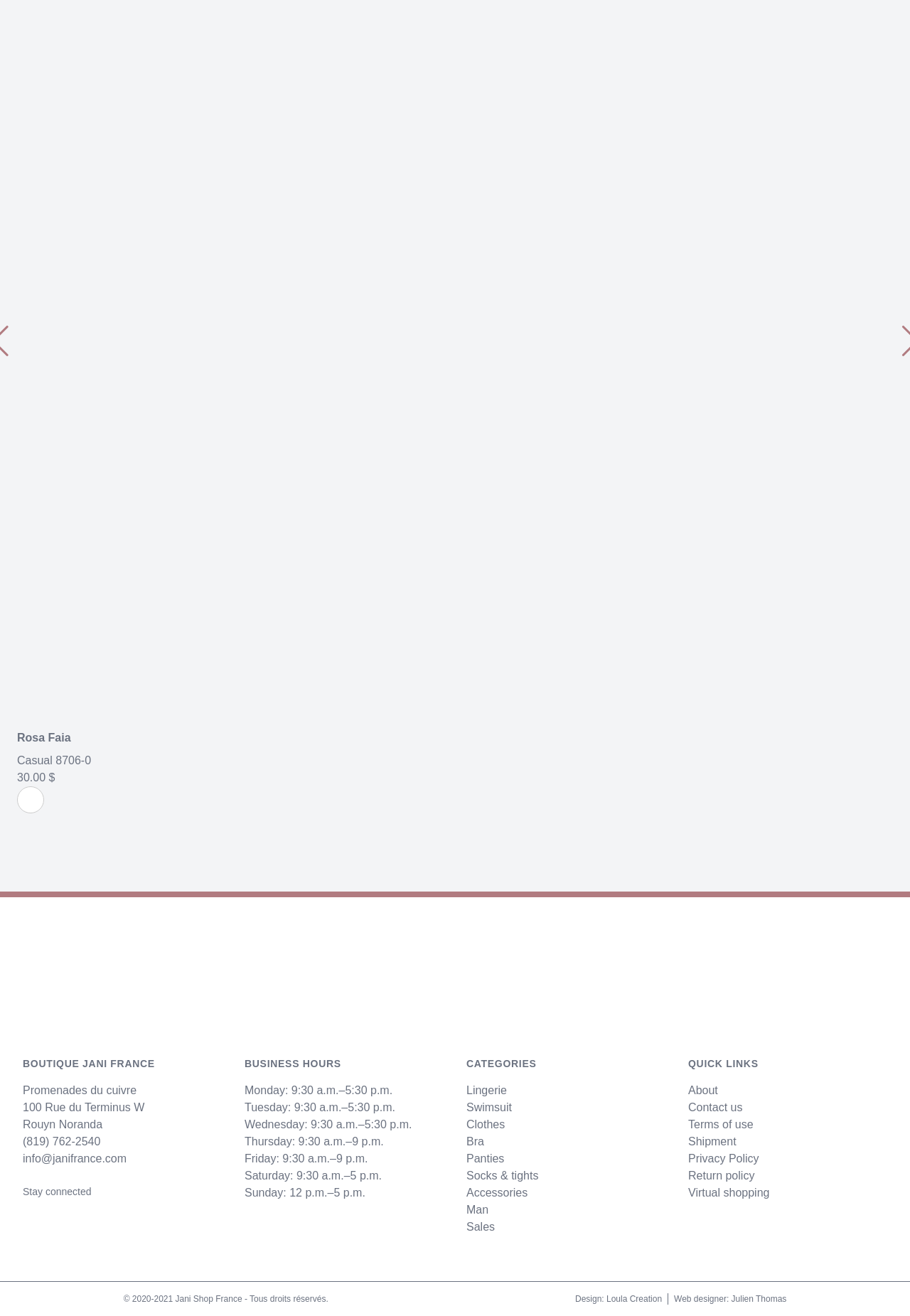Locate the bounding box coordinates of the element that should be clicked to fulfill the instruction: "Follow Moving CRM on Facebook".

None